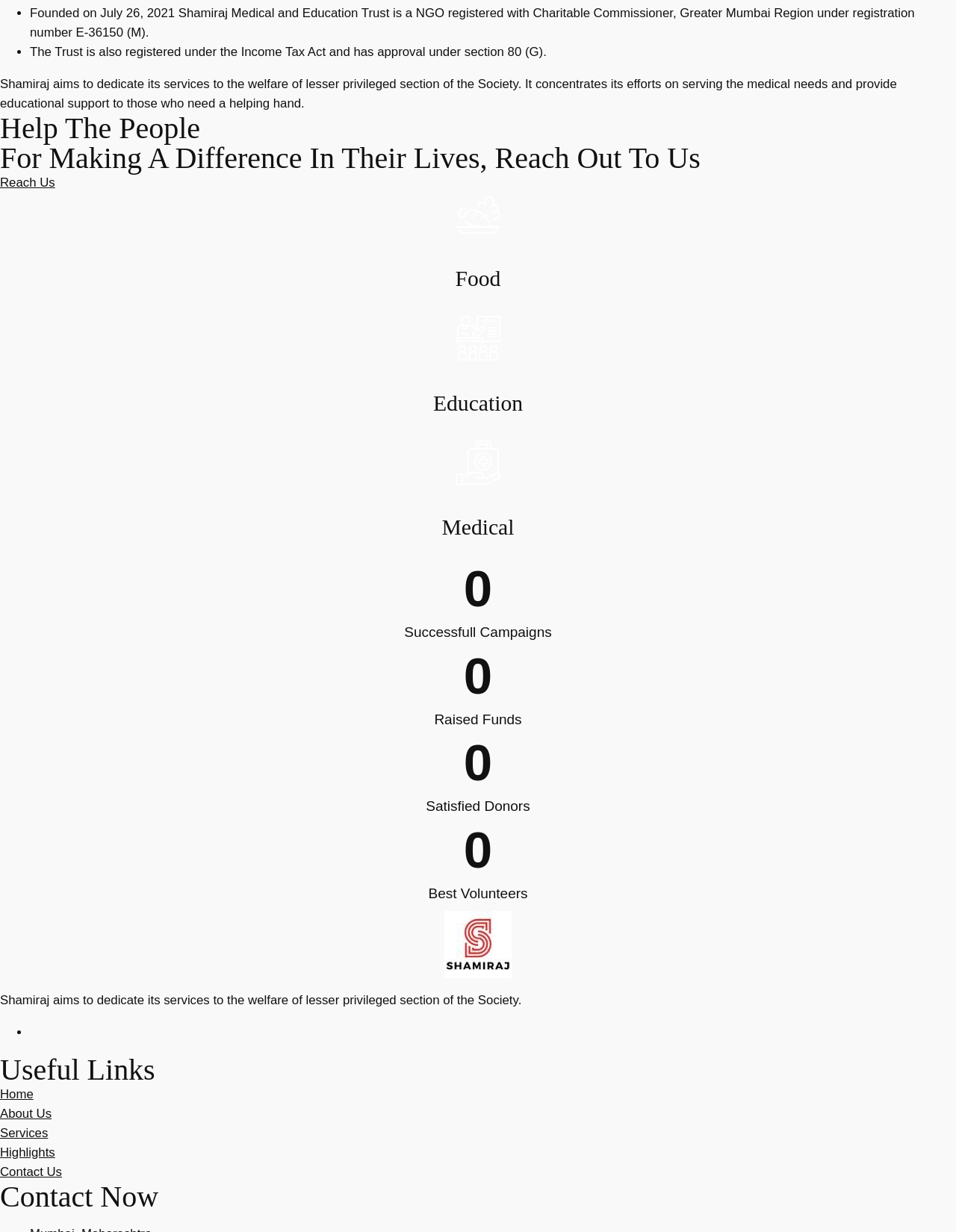Give a one-word or one-phrase response to the question:
What are the three main areas of focus for Shamiraj Medical and Education Trust?

Food, Education, Medical